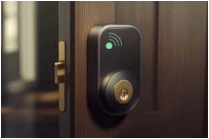What is the likely method of remote locking and unlocking?
By examining the image, provide a one-word or phrase answer.

Mobile app